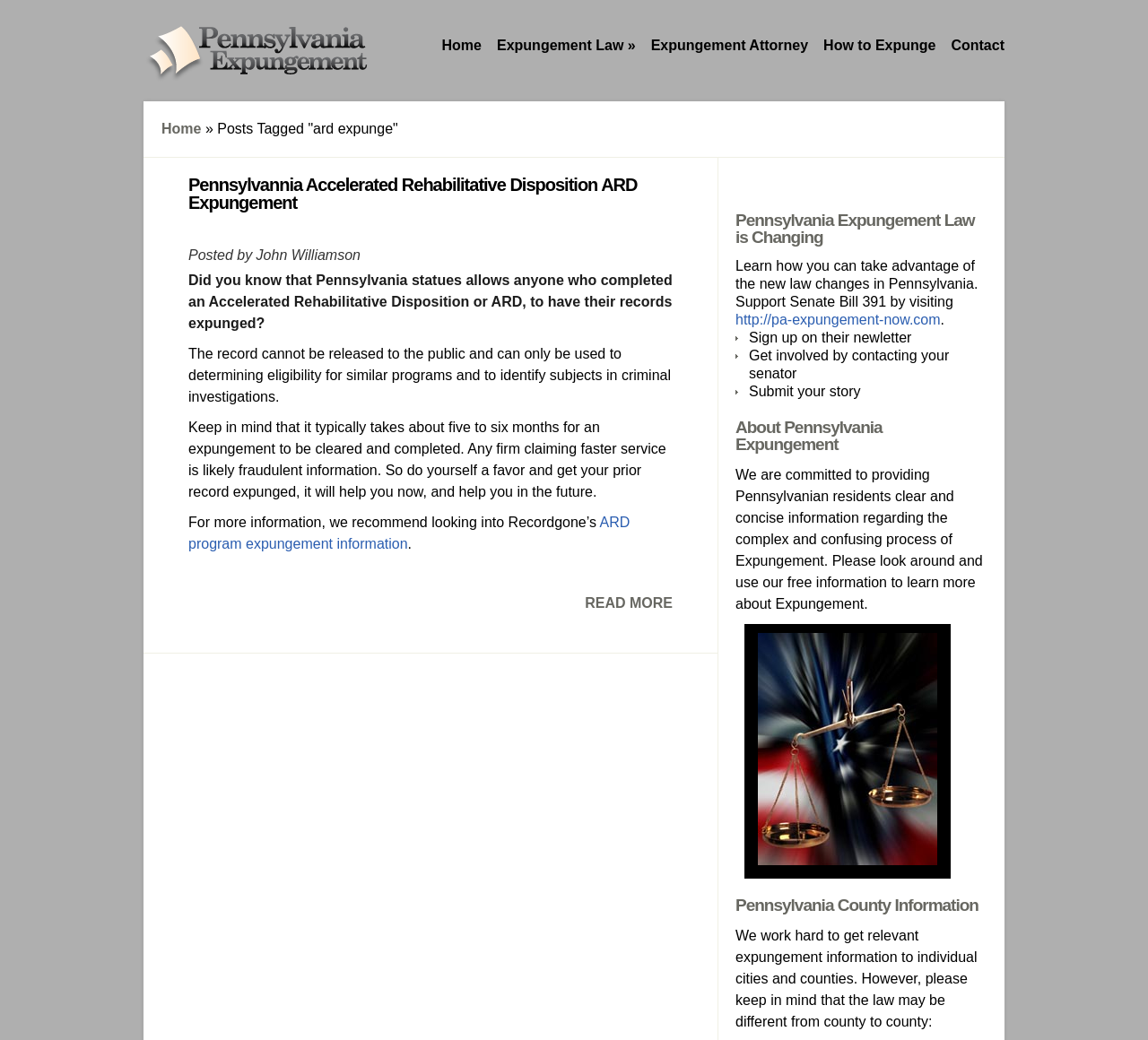Given the webpage screenshot and the description, determine the bounding box coordinates (top-left x, top-left y, bottom-right x, bottom-right y) that define the location of the UI element matching this description: ARD program expungement information

[0.164, 0.495, 0.549, 0.53]